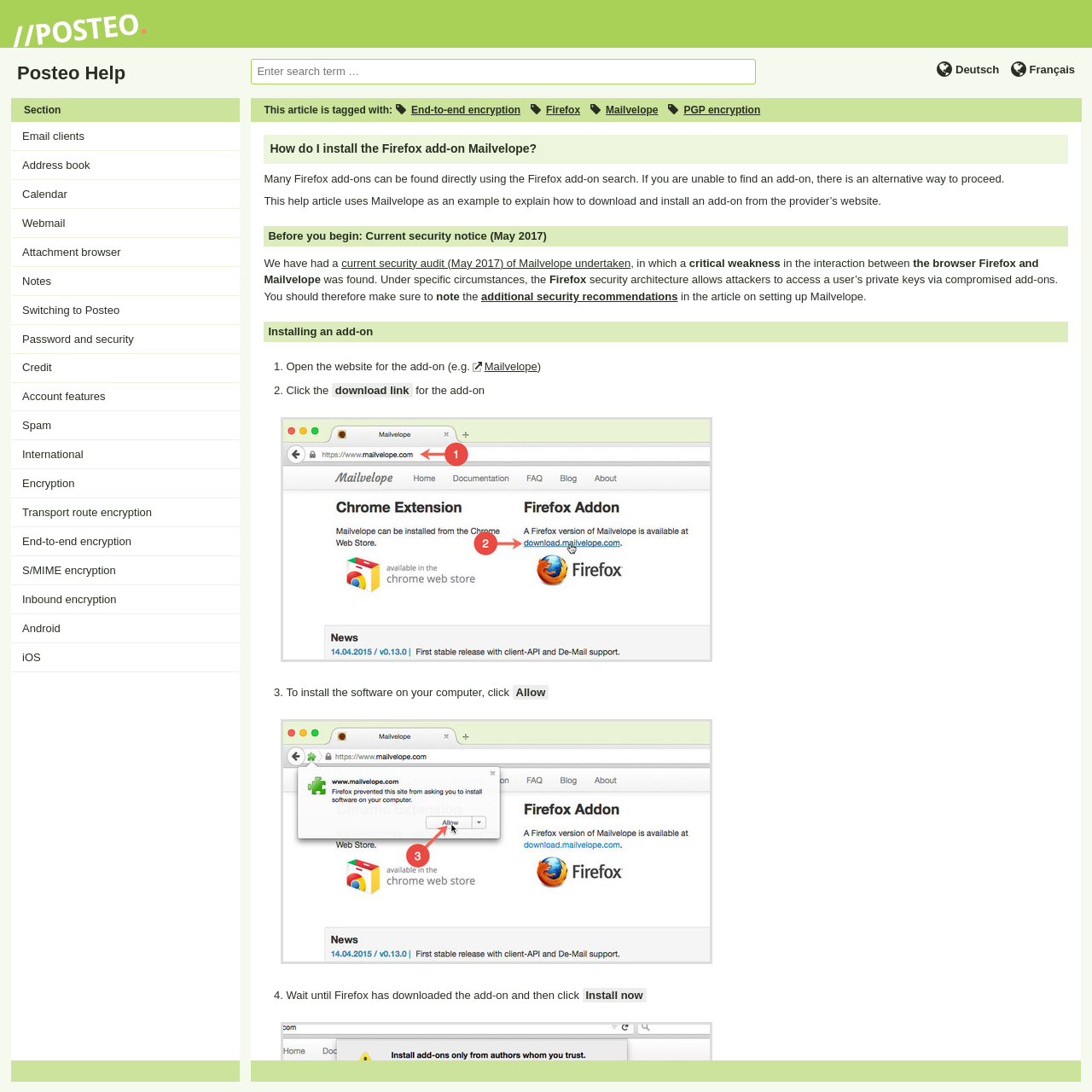What is the security notice about?
Please provide a comprehensive answer based on the details in the screenshot.

The security notice is about a critical weakness found in Mailvelope, a Firefox add-on, which allows attackers to access a user's private keys via compromised add-ons under specific circumstances.